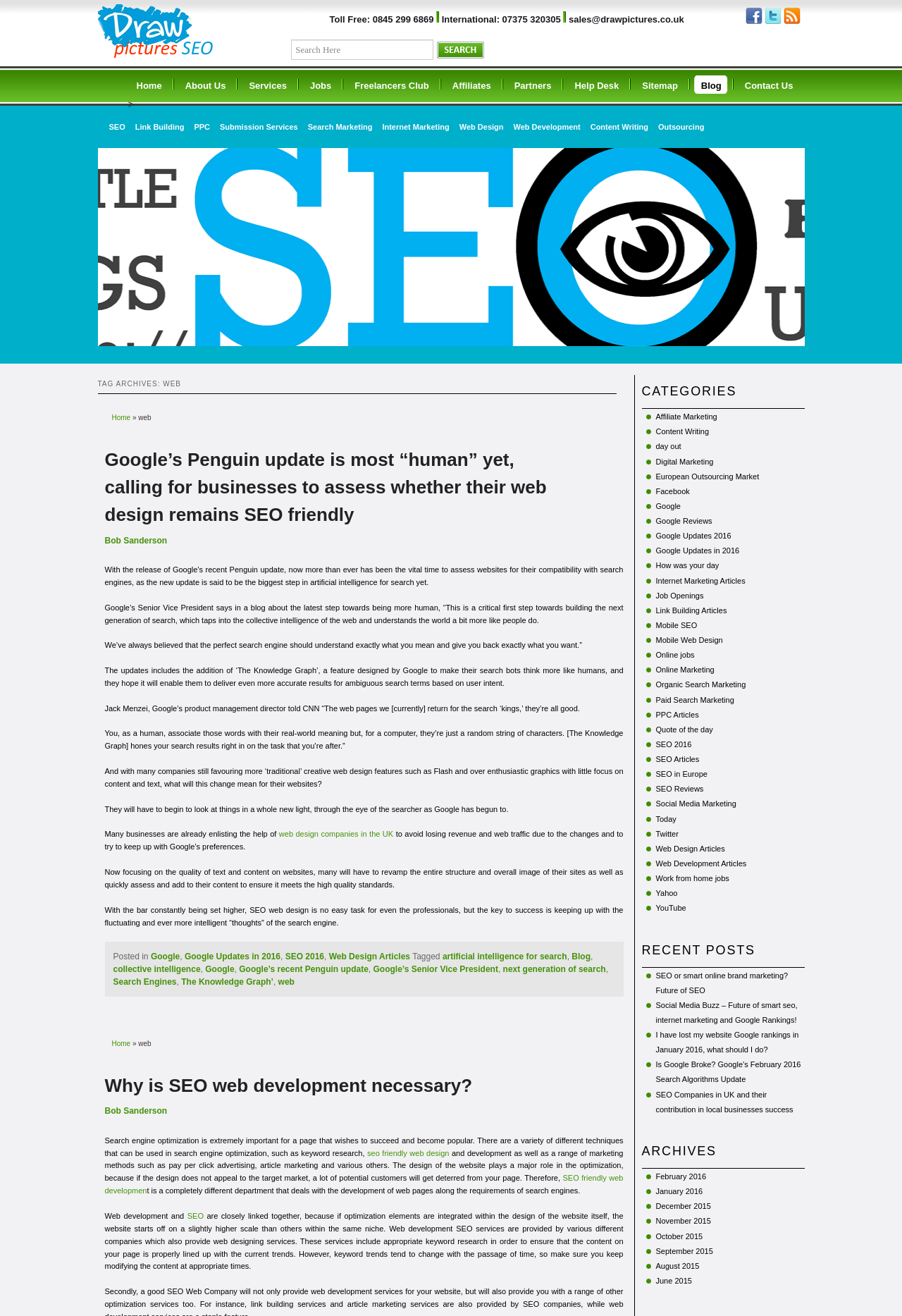Please identify the bounding box coordinates of the element I need to click to follow this instruction: "Contact us".

[0.816, 0.057, 0.888, 0.073]